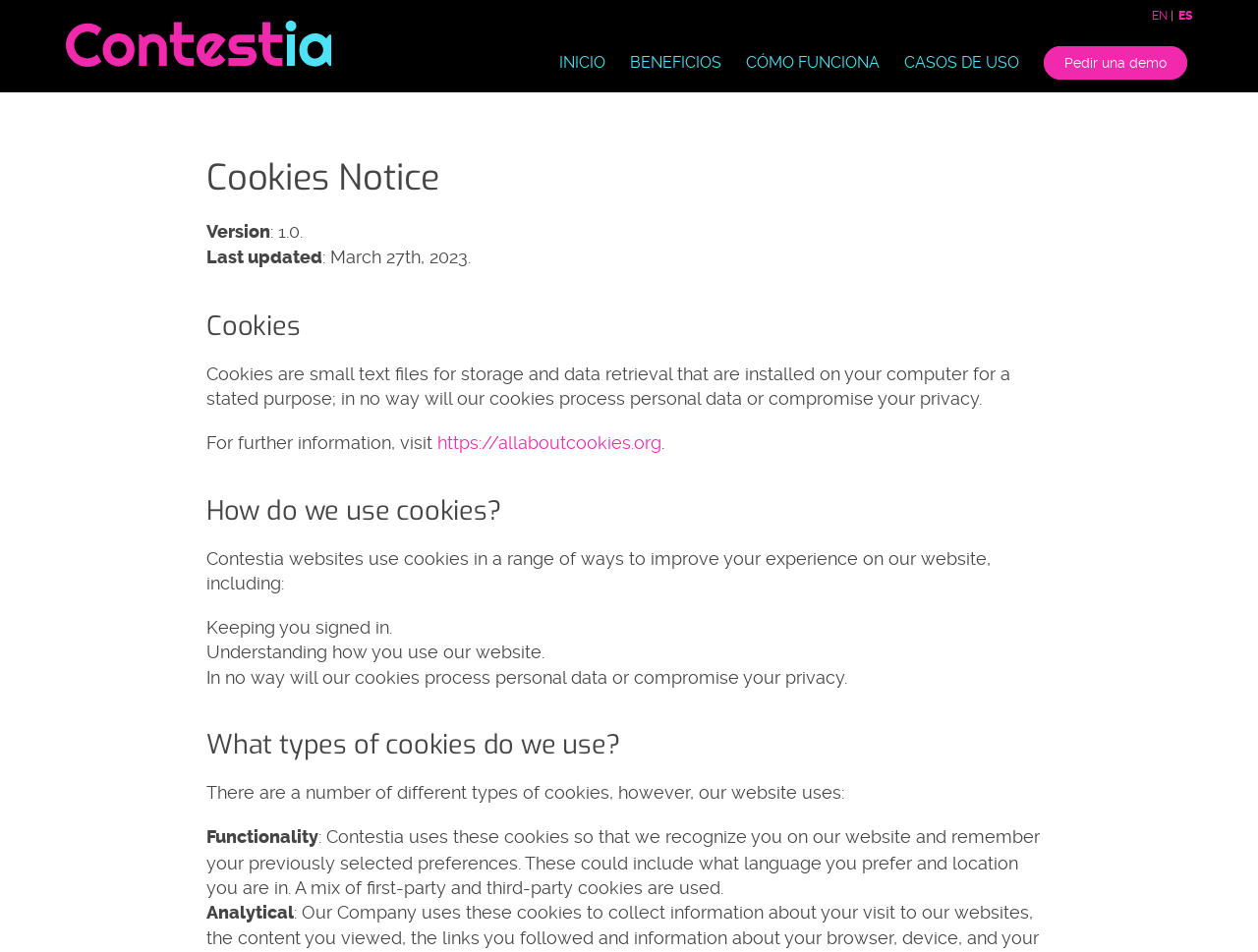Respond with a single word or phrase for the following question: 
What is the name of the platform?

Contestia